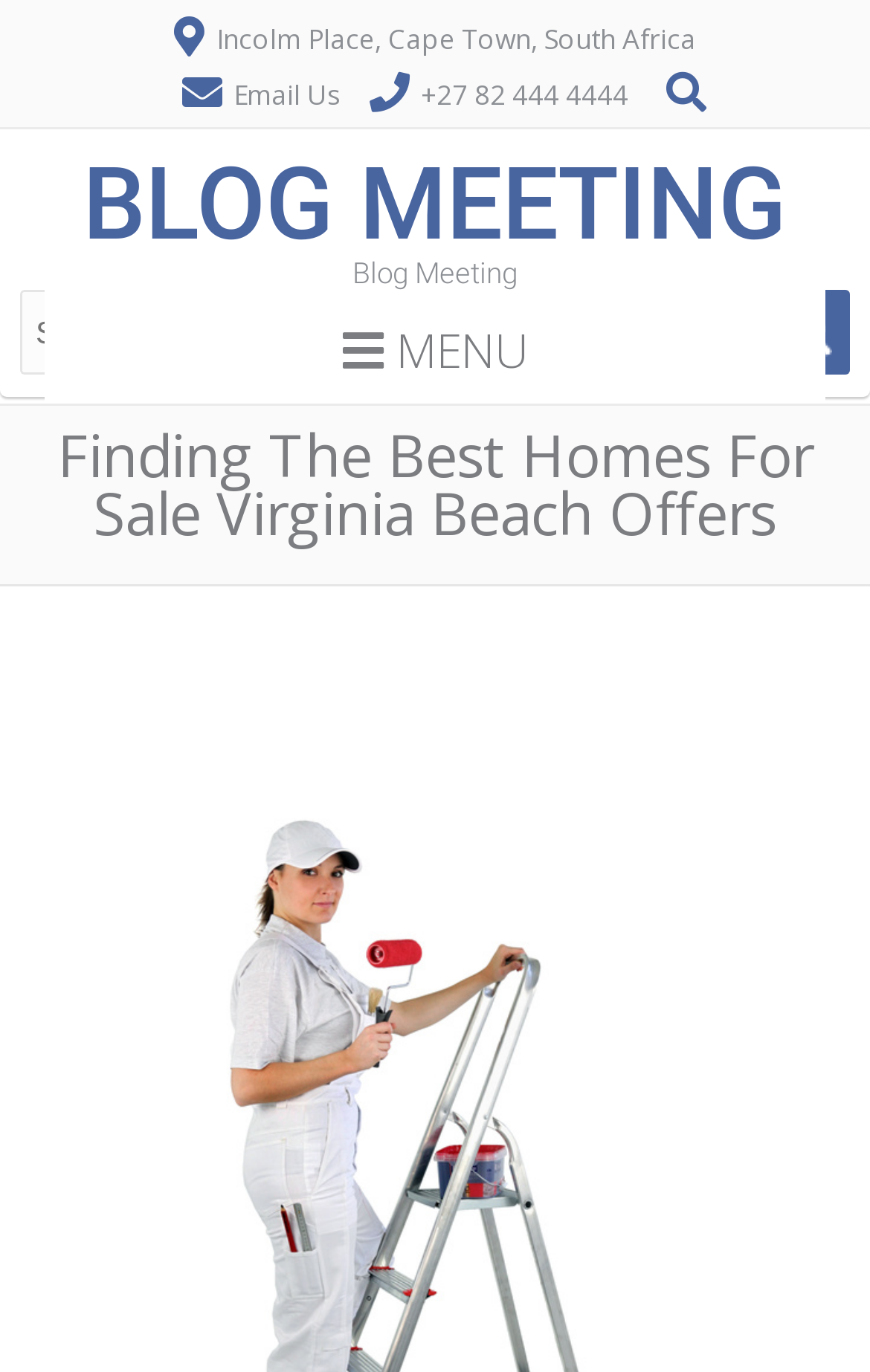What is the text above the search bar?
Using the picture, provide a one-word or short phrase answer.

MENU